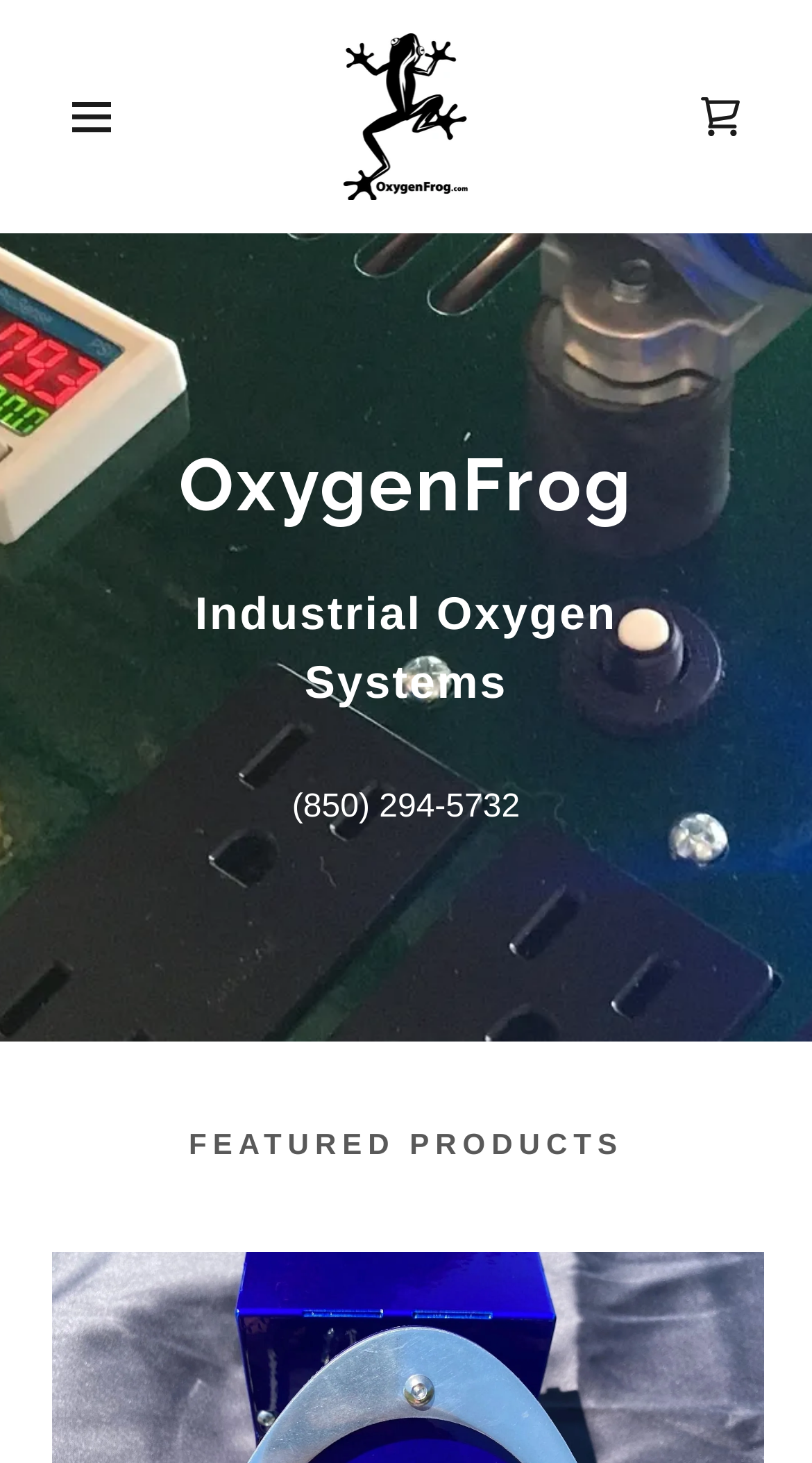Determine the bounding box for the UI element described here: "title="OxygenFrog"".

[0.424, 0.023, 0.576, 0.137]